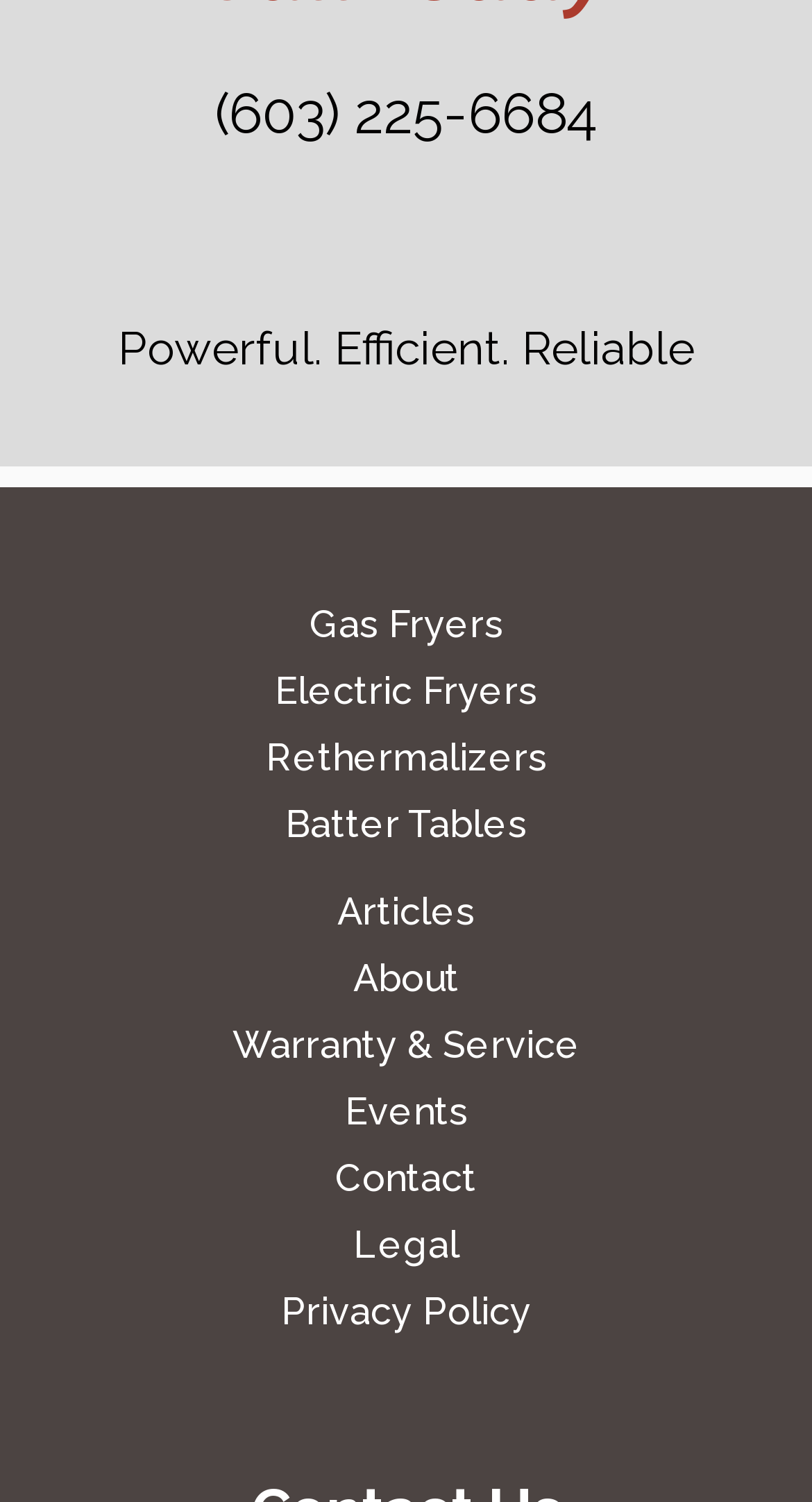Give a short answer using one word or phrase for the question:
What is the tagline of the company?

Powerful. Efficient. Reliable